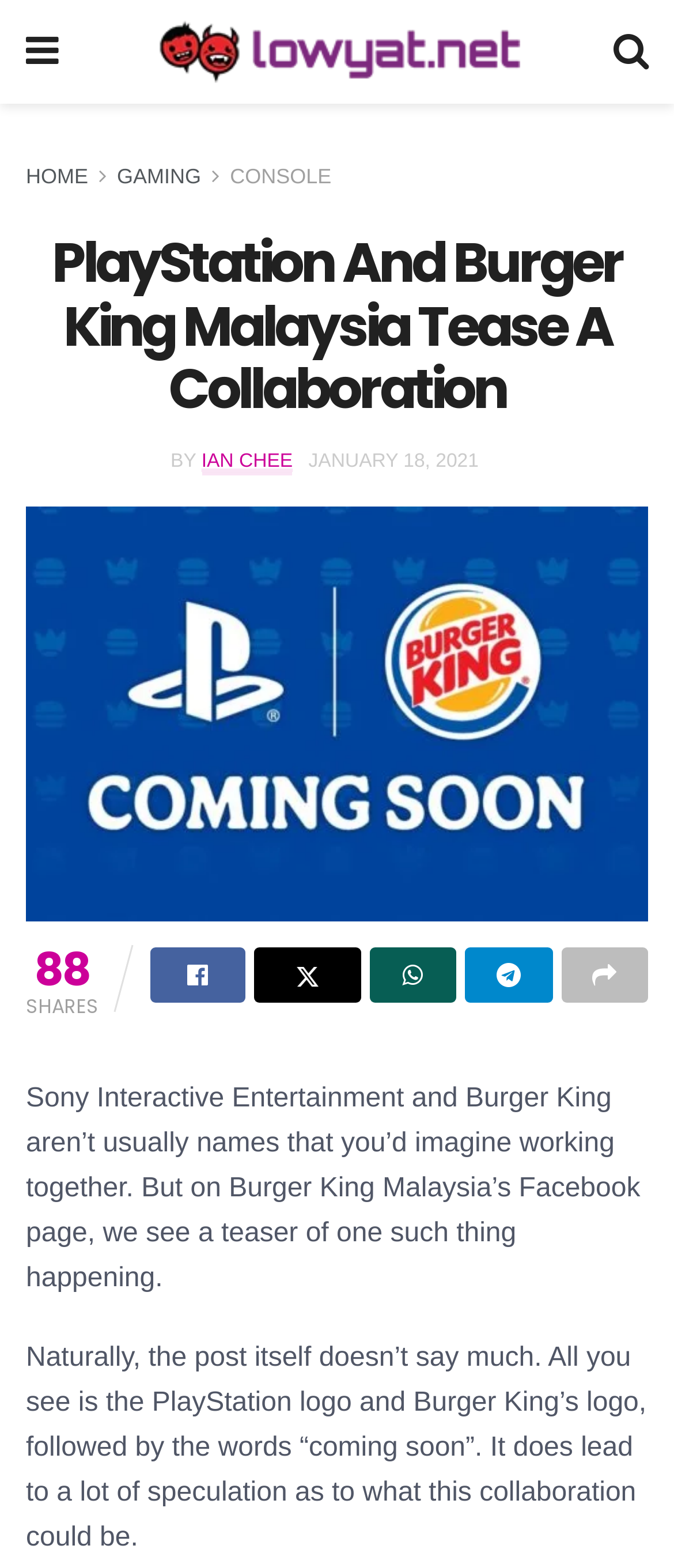Bounding box coordinates are specified in the format (top-left x, top-left y, bottom-right x, bottom-right y). All values are floating point numbers bounded between 0 and 1. Please provide the bounding box coordinate of the region this sentence describes: Share on Facebook

[0.223, 0.604, 0.363, 0.639]